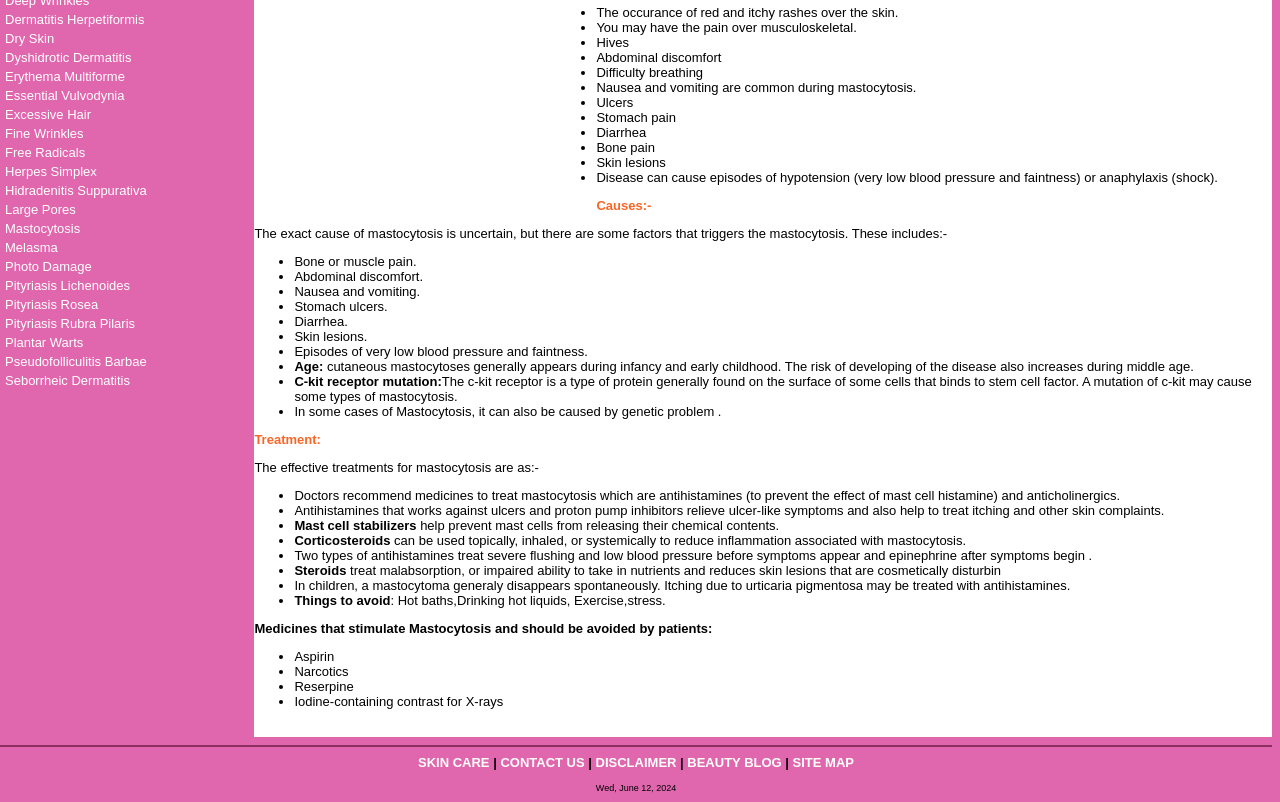Using the format (top-left x, top-left y, bottom-right x, bottom-right y), and given the element description, identify the bounding box coordinates within the screenshot: DISCLAIMER

[0.465, 0.941, 0.528, 0.96]